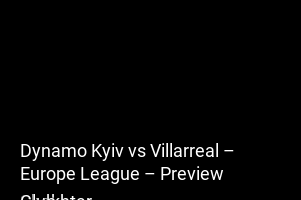What type of event is being previewed?
Answer with a single word or short phrase according to what you see in the image.

Europa League match